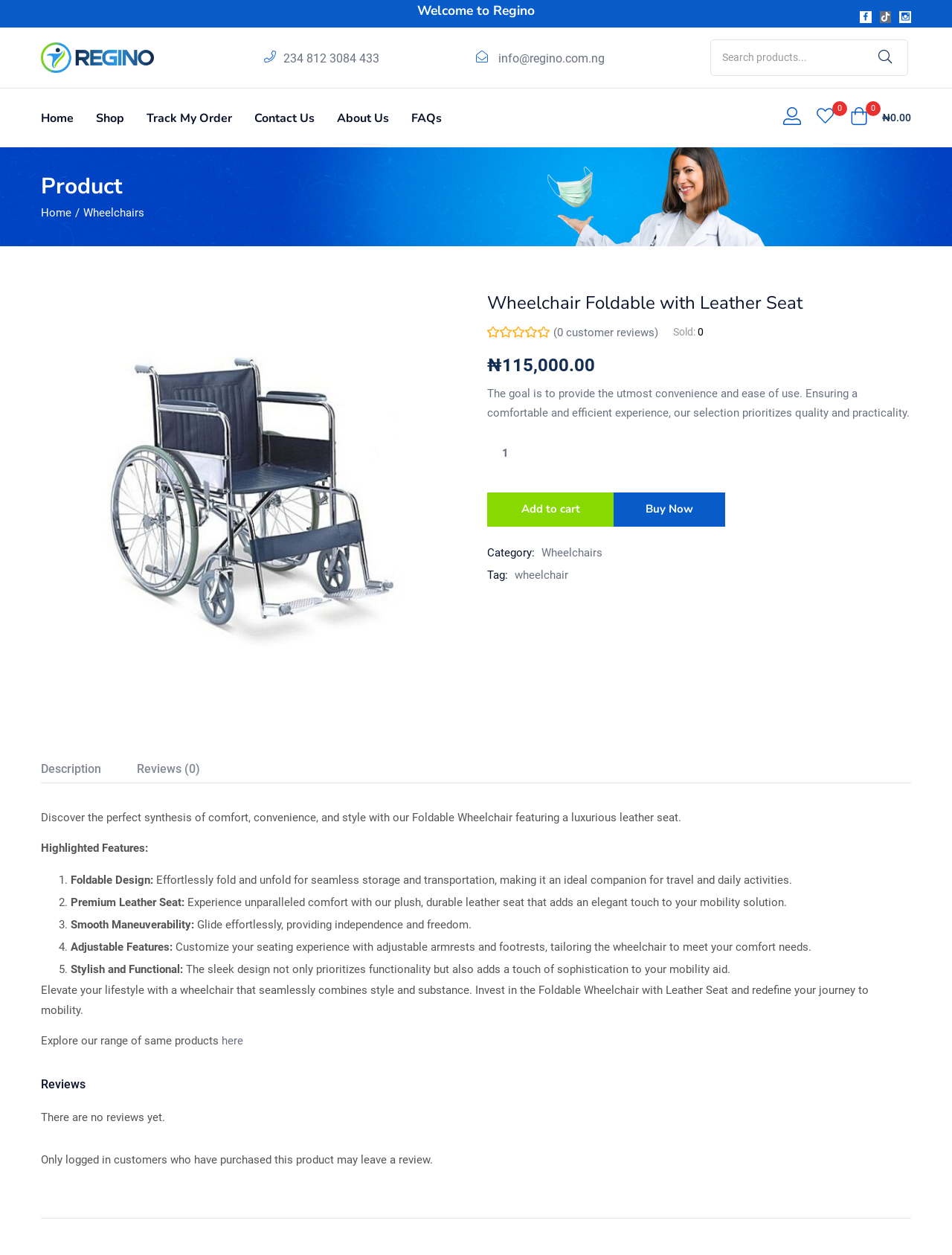Summarize the webpage with a detailed and informative caption.

This webpage is about a product, specifically a foldable wheelchair with a leather seat, sold by Regino Medicals Limited. At the top, there is a heading "Welcome to Regino" and a row of social media links, including Facebook, Tiktok, and Instagram. Below that, there is a search bar and a navigation menu with links to Home, Shop, Track My Order, Contact Us, About Us, and FAQs.

The main content of the page is dedicated to the product, with a large image of the wheelchair and a heading "Wheelchair Foldable with Leather Seat". There is a brief description of the product, highlighting its features, such as comfort, convenience, and style. The product's price, ₦115,000.00, is displayed prominently.

Below the product description, there are two buttons, "Add to cart" and "Buy Now", allowing customers to purchase the product. The product's category and tags are also listed, with links to related products.

The page also features a tabbed section with two tabs, "Description" and "Reviews (0)". The "Description" tab provides a detailed description of the product, including its features, such as foldable design, premium leather seat, smooth maneuverability, adjustable features, and stylish design. The "Reviews (0)" tab is empty, as there are no customer reviews yet.

At the bottom of the page, there is a call-to-action, encouraging customers to explore the range of similar products. There is also a link to the product's reviews, although it is empty at the moment. Finally, there is a small icon at the bottom right corner of the page, which appears to be a scroll-to-top button.